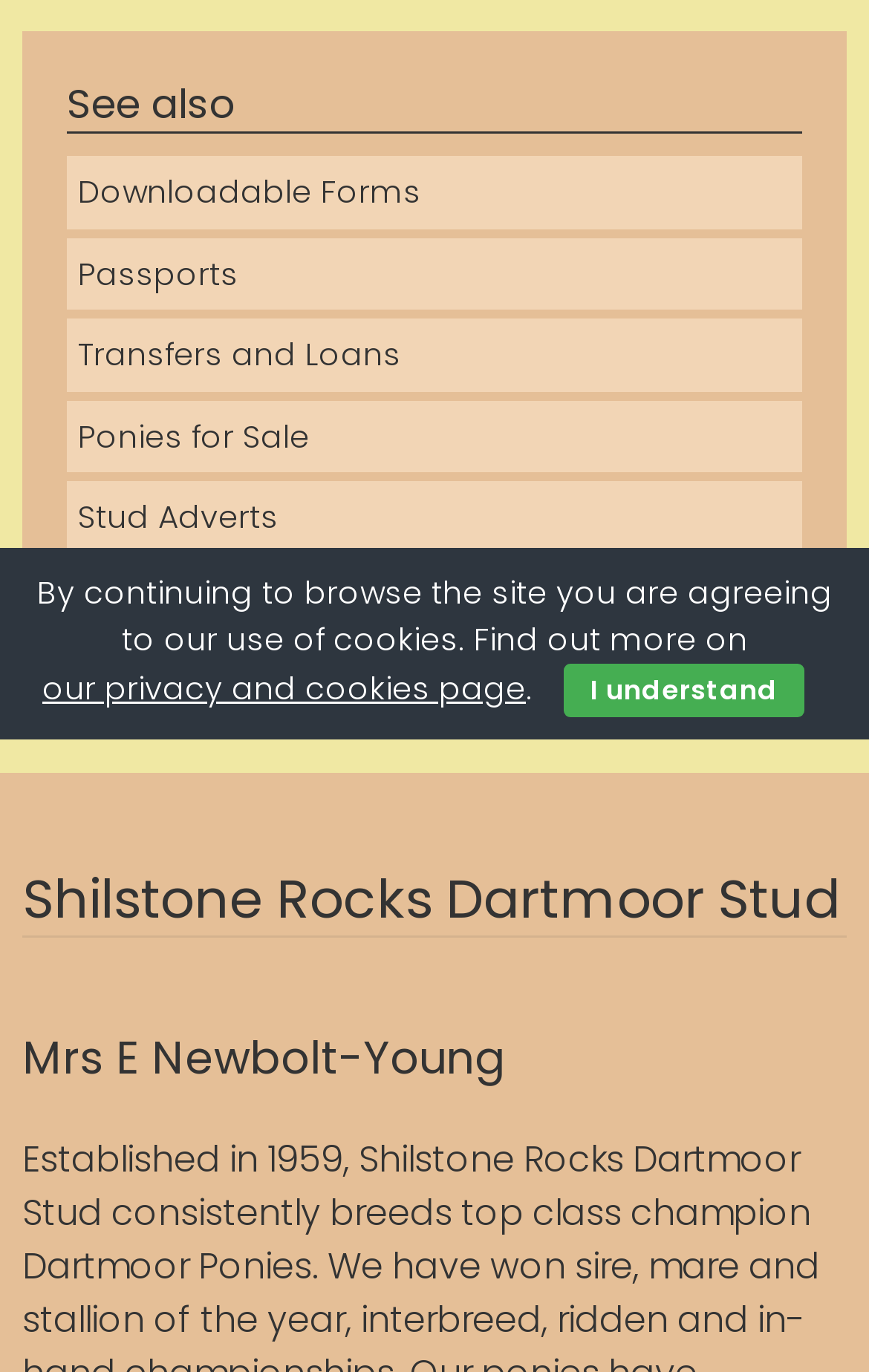Please determine the bounding box of the UI element that matches this description: Part Bred. The coordinates should be given as (top-left x, top-left y, bottom-right x, bottom-right y), with all values between 0 and 1.

[0.077, 0.41, 0.923, 0.462]